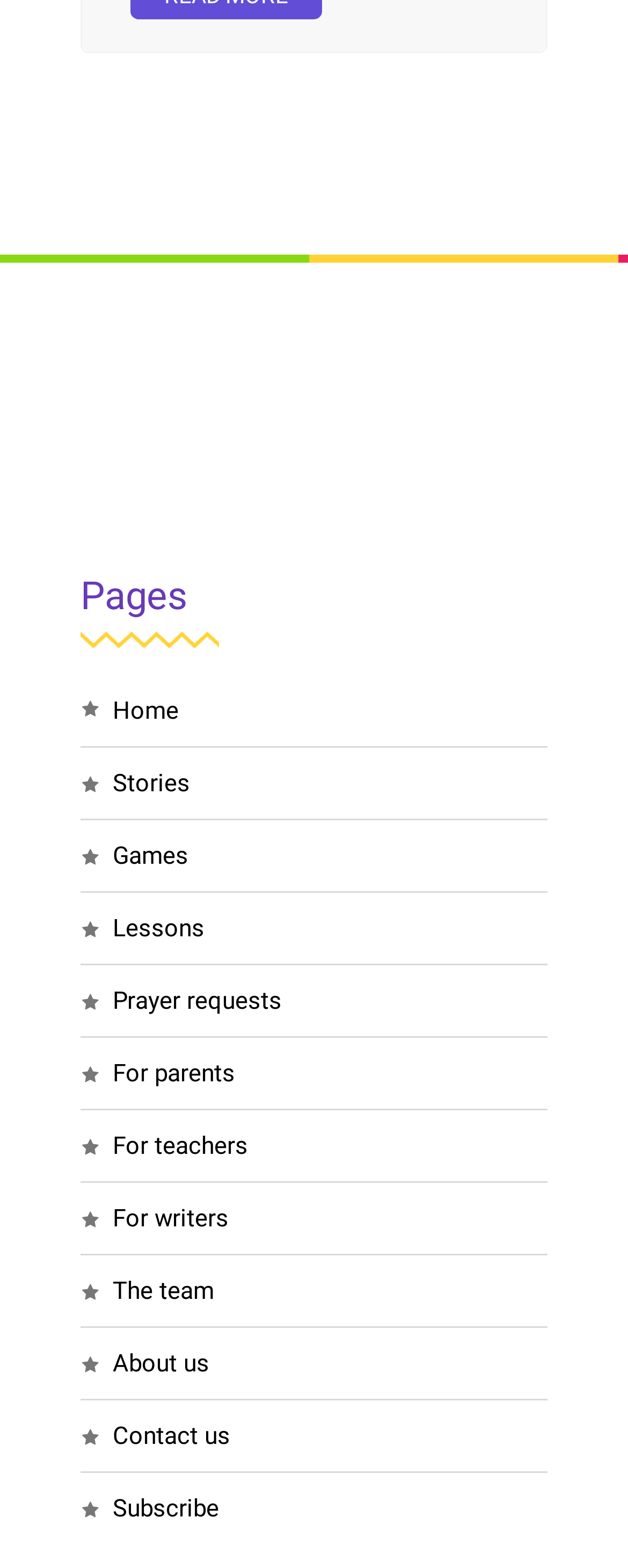Provide the bounding box coordinates for the UI element that is described as: "Subscribe".

[0.128, 0.939, 0.872, 0.984]